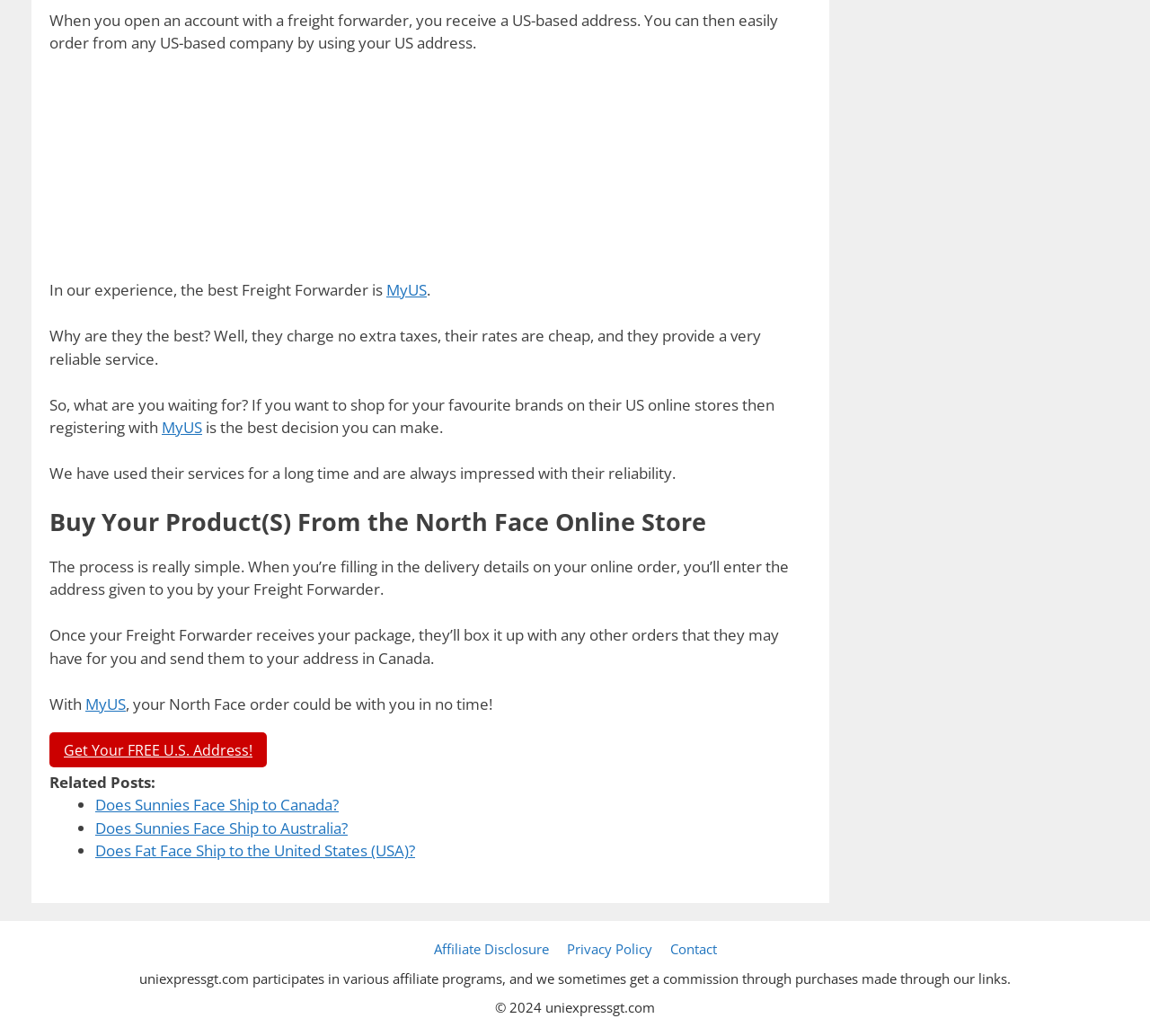Please determine the bounding box coordinates for the element that should be clicked to follow these instructions: "Learn how MyUS works with purchases from U.S. retailers".

[0.043, 0.231, 0.59, 0.251]